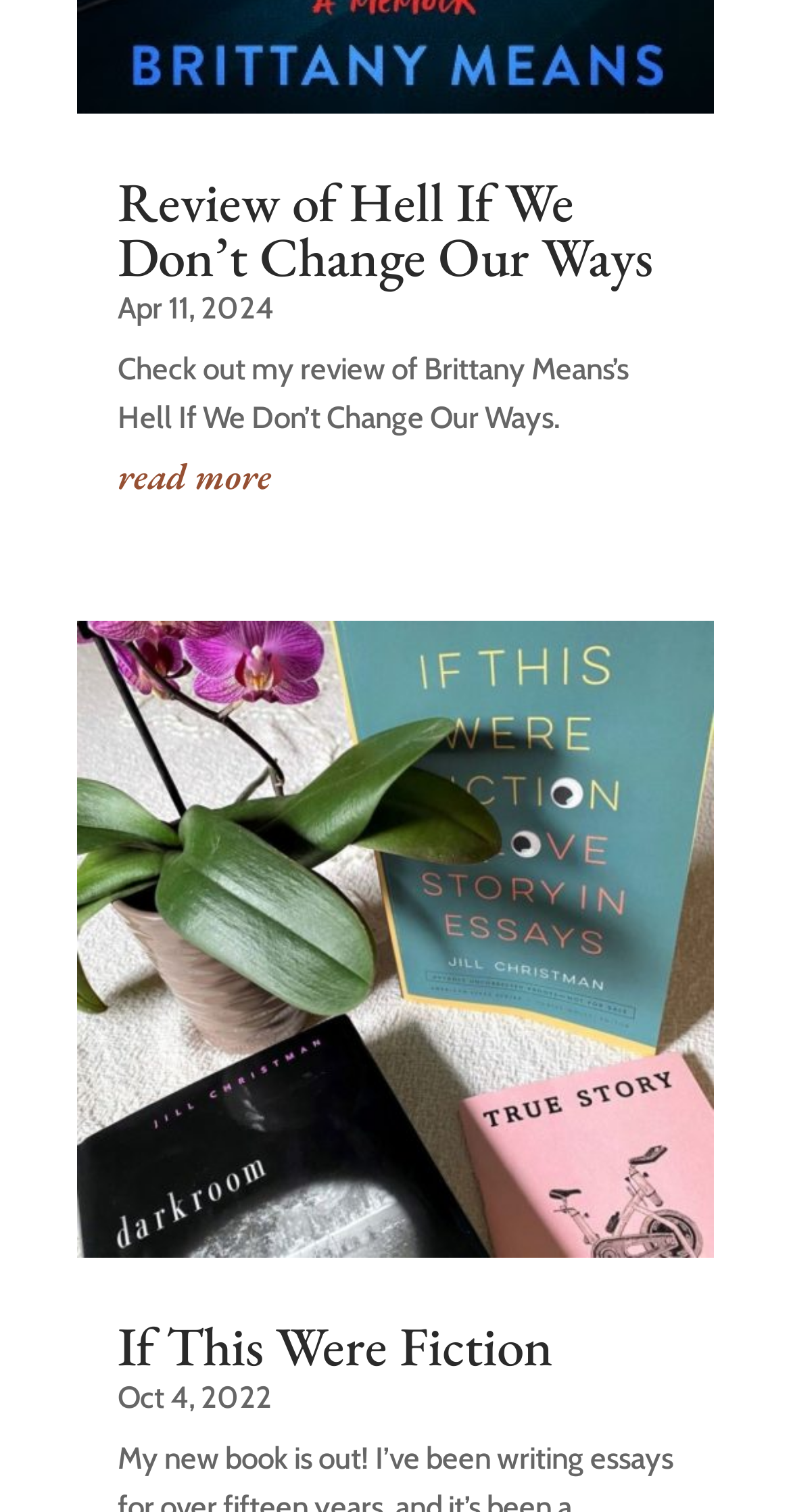Using the details in the image, give a detailed response to the question below:
When was the first review published?

The first review has a StaticText element with the text 'Apr 11, 2024', which indicates the publication date of the review.